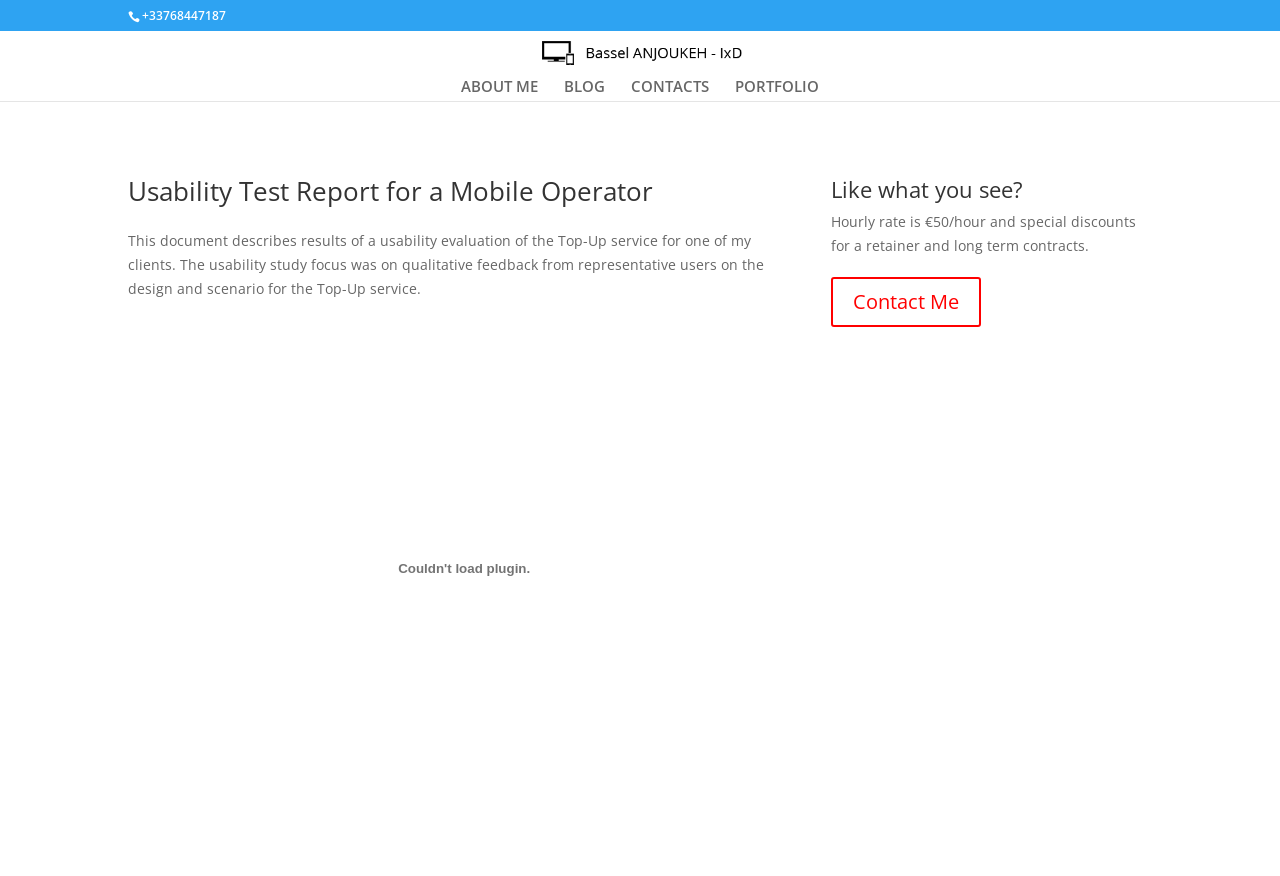Extract the primary headline from the webpage and present its text.

Usability Test Report for a Mobile Operator